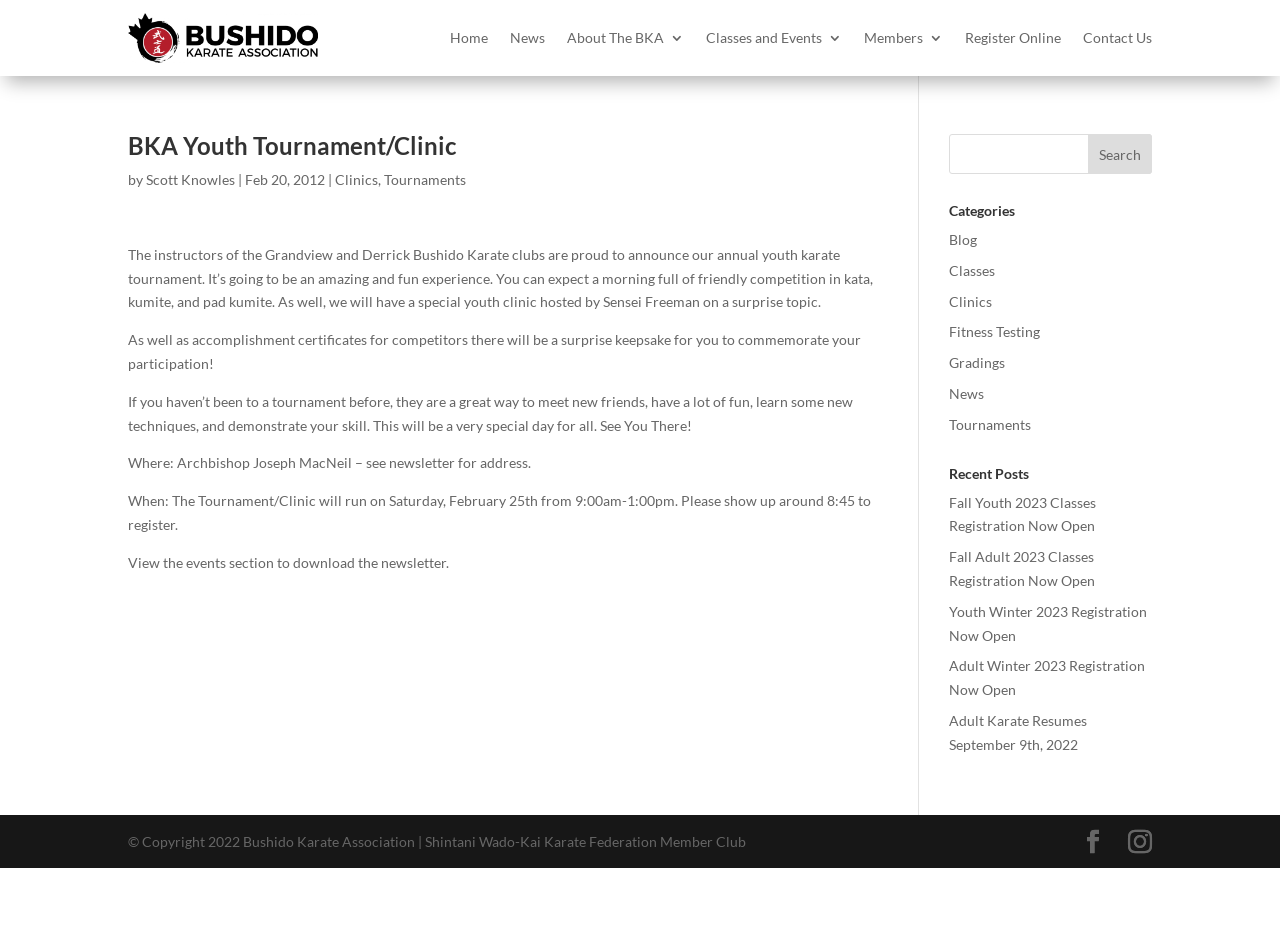Identify the bounding box coordinates of the element to click to follow this instruction: 'Contact the Bushido Karate Association'. Ensure the coordinates are four float values between 0 and 1, provided as [left, top, right, bottom].

[0.846, 0.0, 0.9, 0.081]